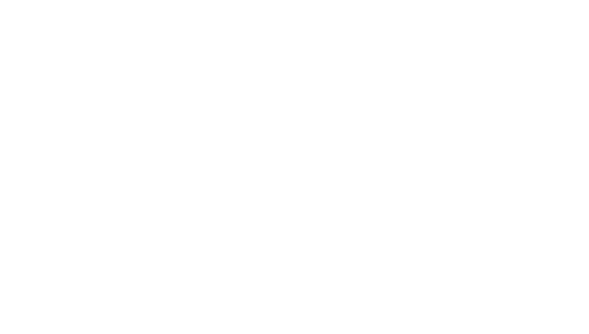What is the goal of merging technology and creativity in ConsciousNFT?
Give a comprehensive and detailed explanation for the question.

By integrating artificial intelligence into the platform, ConsciousNFT aims to transform static digital art into dynamic, interactive experiences, where each NFT possesses its own unique personality and narrative depth, encouraging user interaction and community involvement in shaping their digital assets.